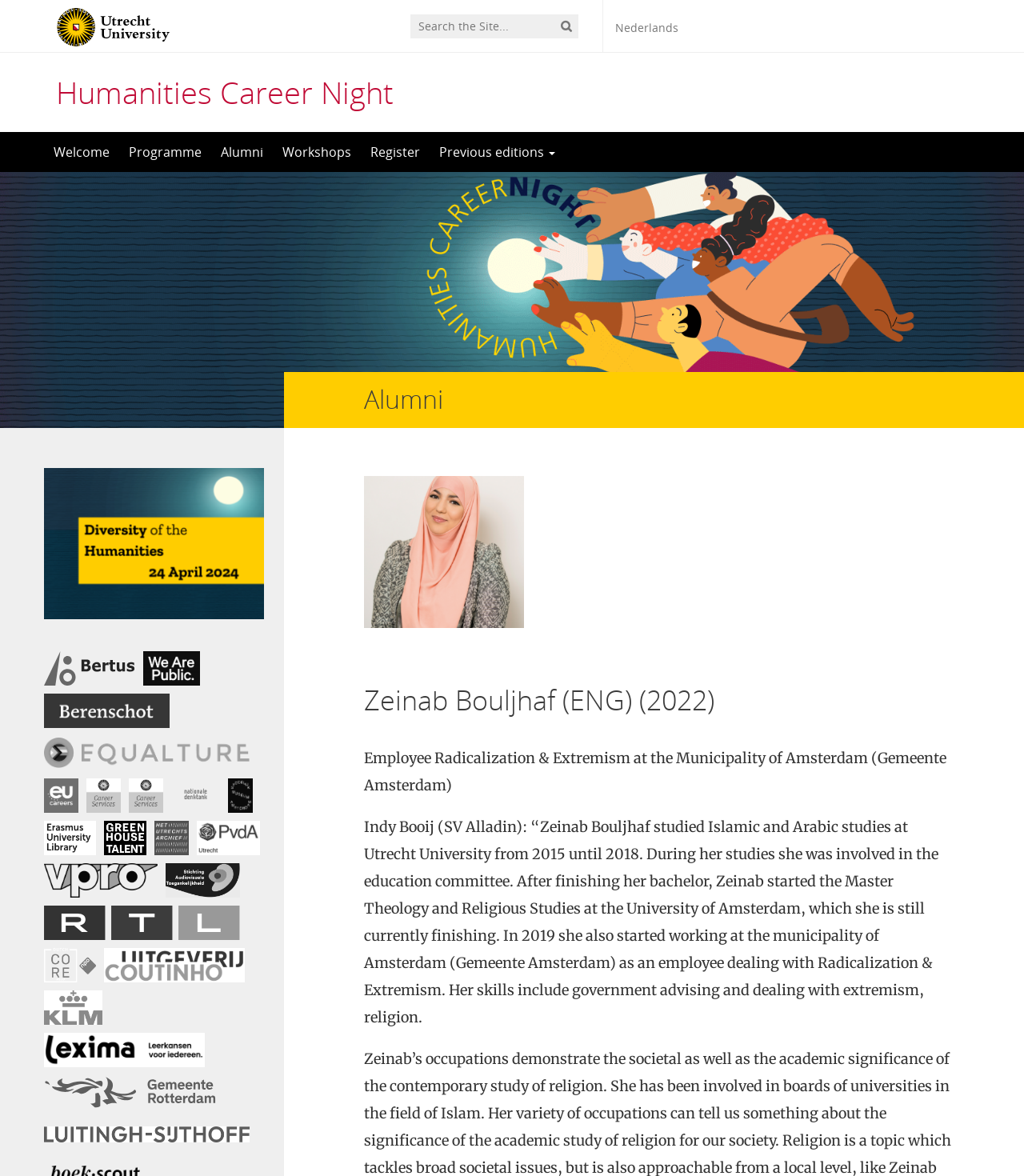Respond with a single word or phrase to the following question: How many images are there in the 'Previous editions' dropdown menu?

15